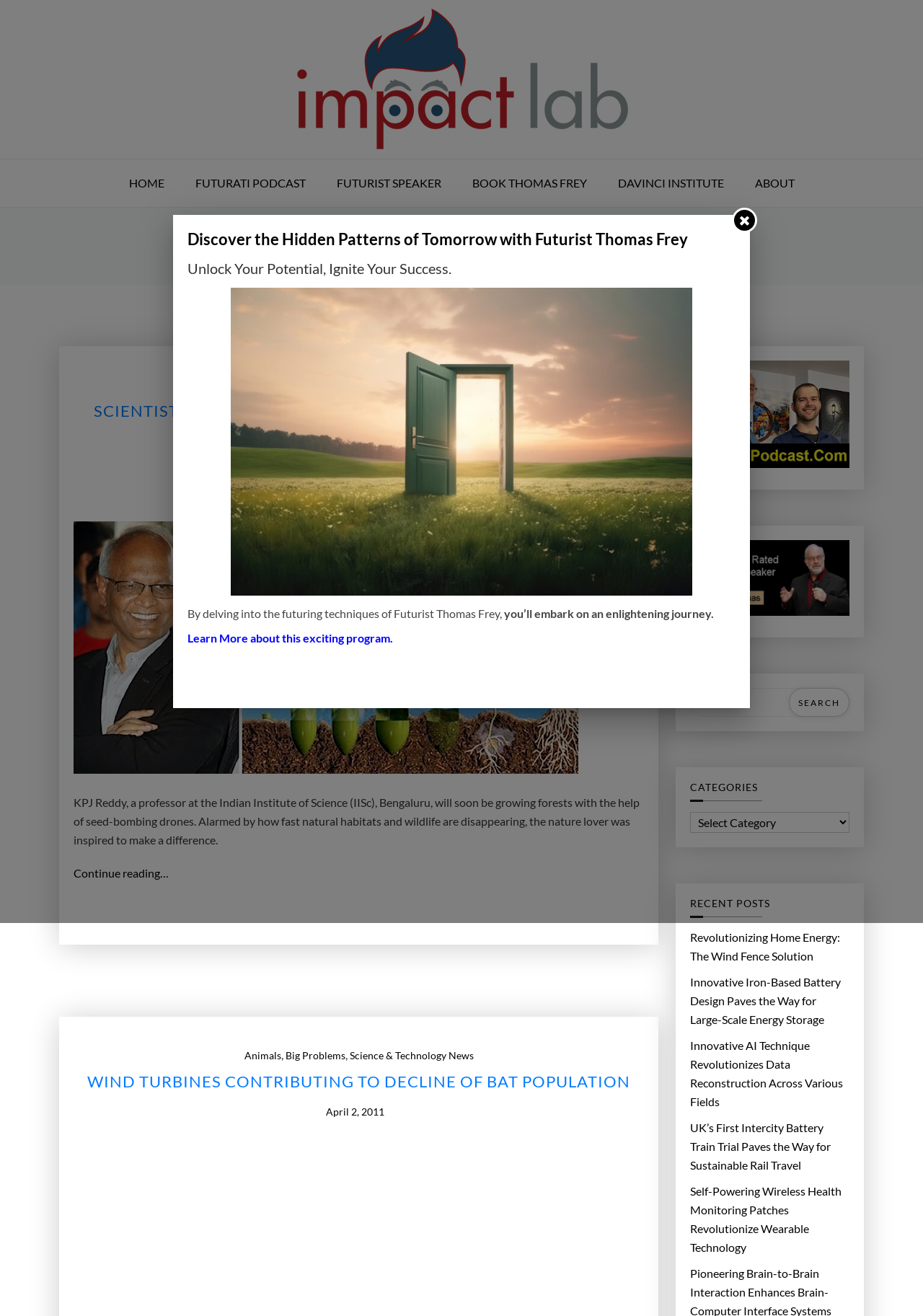Can you identify the bounding box coordinates of the clickable region needed to carry out this instruction: 'Click the 'NEXT' button'? The coordinates should be four float numbers within the range of 0 to 1, stated as [left, top, right, bottom].

None